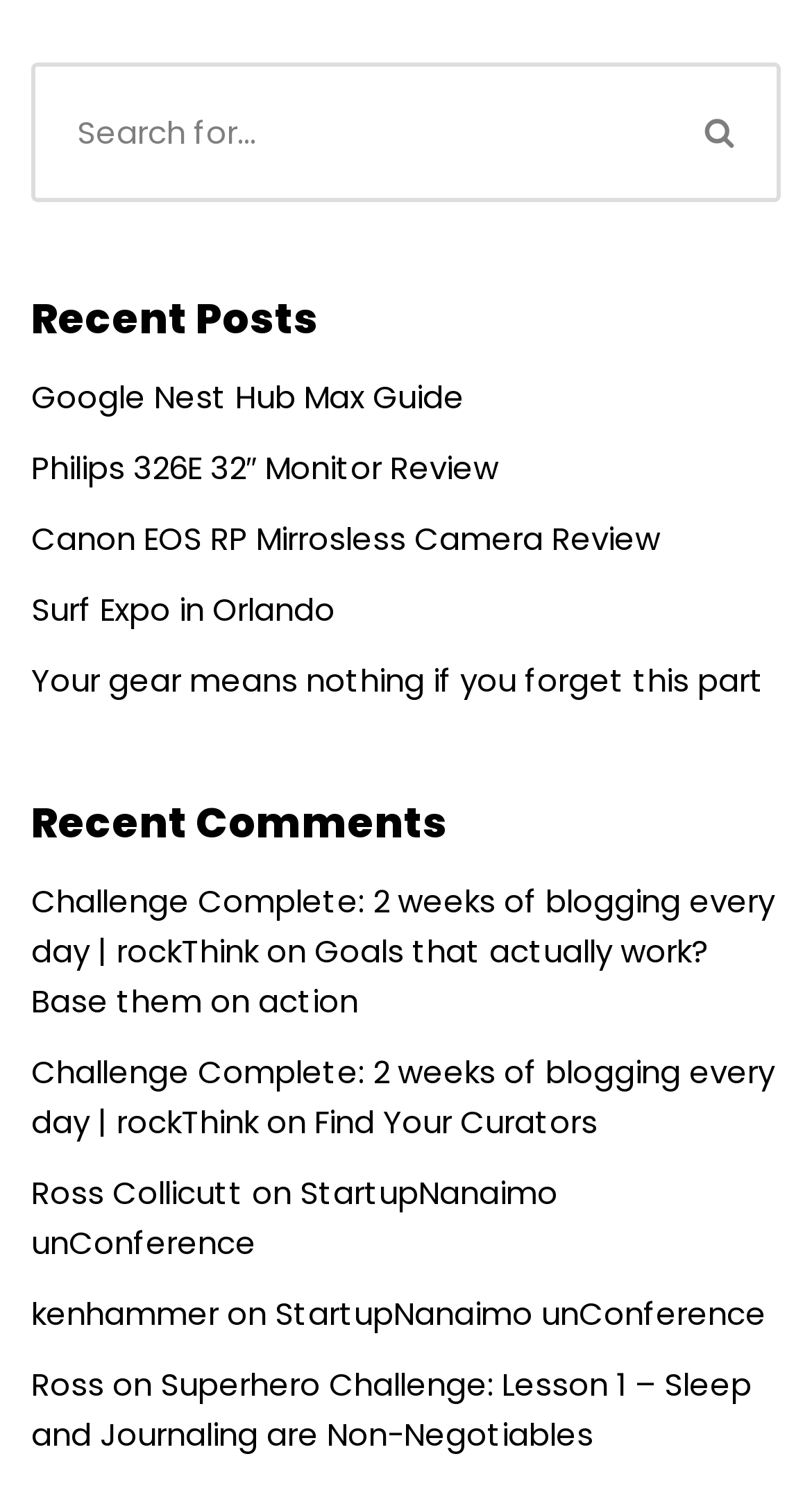Determine the bounding box coordinates of the clickable area required to perform the following instruction: "click on Recent Posts". The coordinates should be represented as four float numbers between 0 and 1: [left, top, right, bottom].

[0.038, 0.193, 0.392, 0.232]